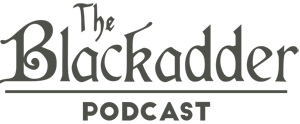Refer to the screenshot and give an in-depth answer to this question: What is the focus of the podcast?

The logo represents a podcast dedicated to discussing the iconic British television series 'Blackadder', which implies that the focus of the podcast is on exploring the show's content and comedic depth.